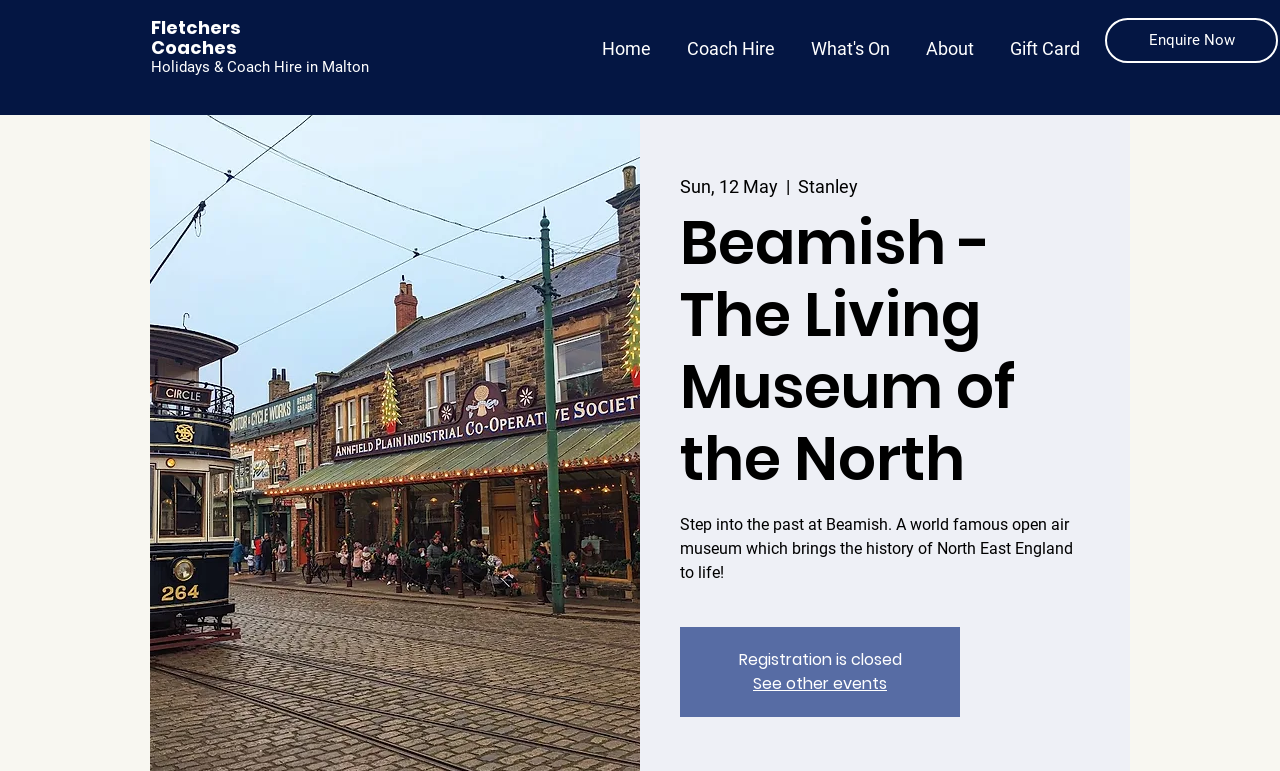Based on the image, provide a detailed and complete answer to the question: 
What is the event date?

I found the event date by looking at the StaticText element which says 'Sun, 12 May'.